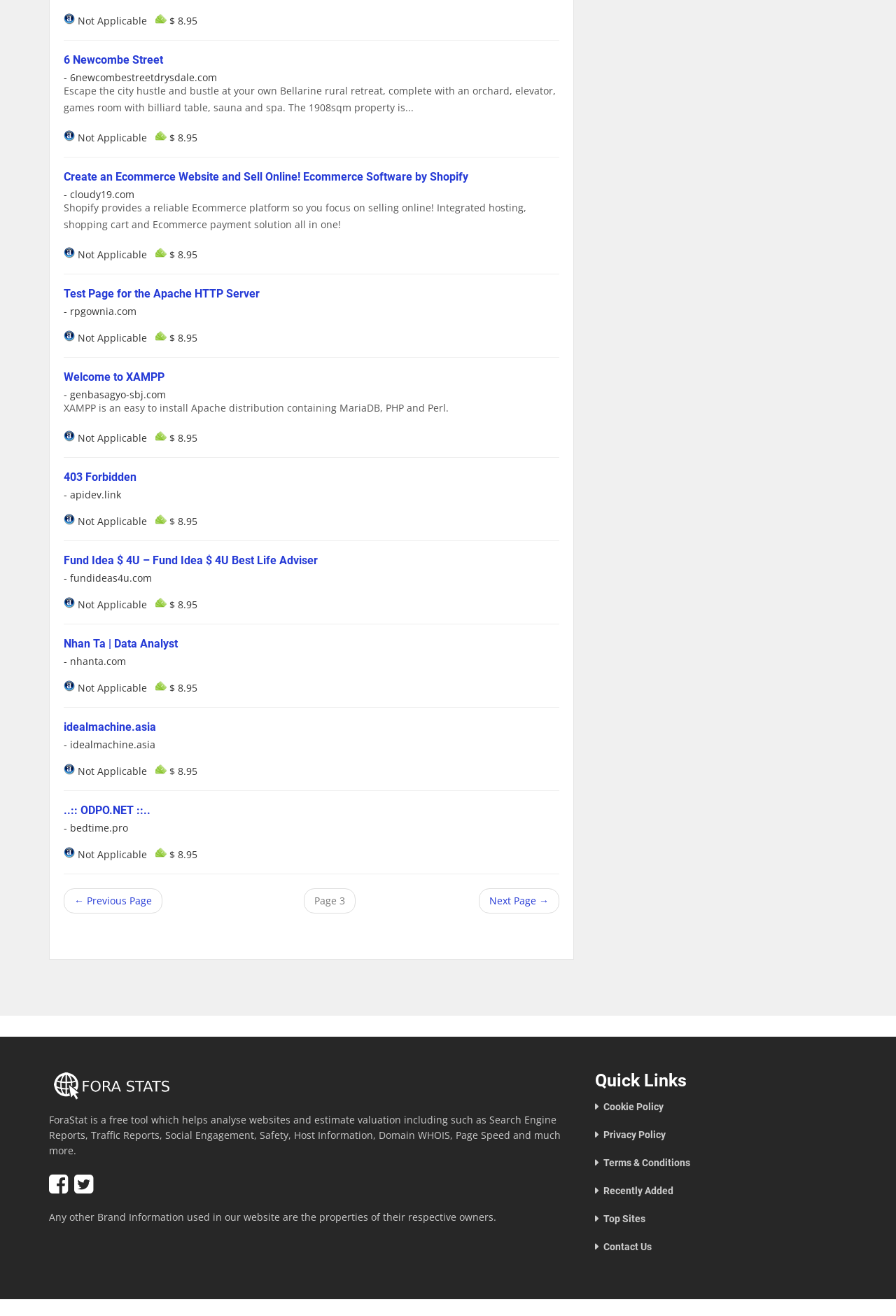Please identify the bounding box coordinates of the element I need to click to follow this instruction: "View Nhan Ta | Data Analyst".

[0.071, 0.484, 0.198, 0.494]